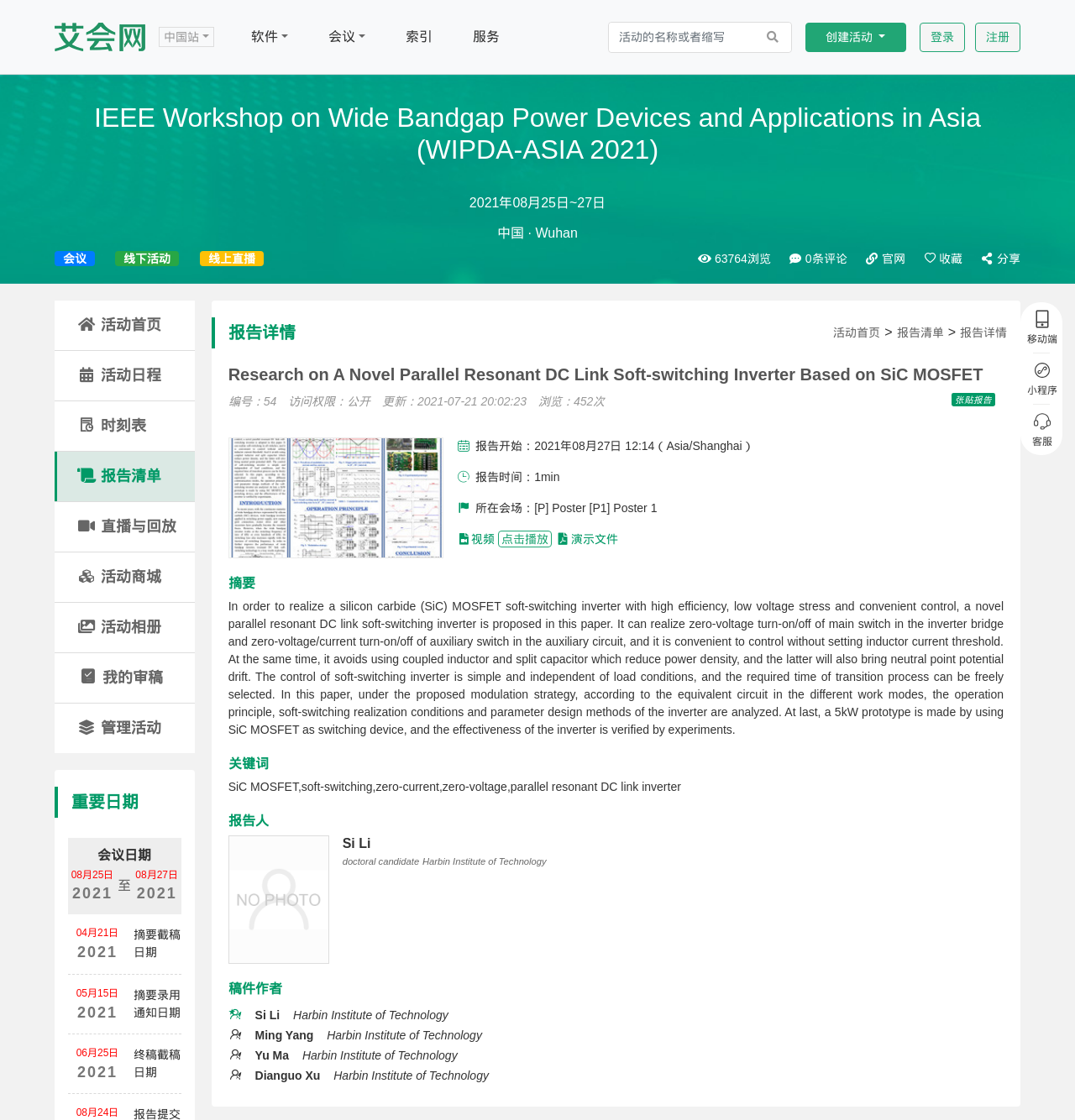Find the bounding box coordinates for the UI element that matches this description: "演示文件".

[0.517, 0.475, 0.575, 0.487]